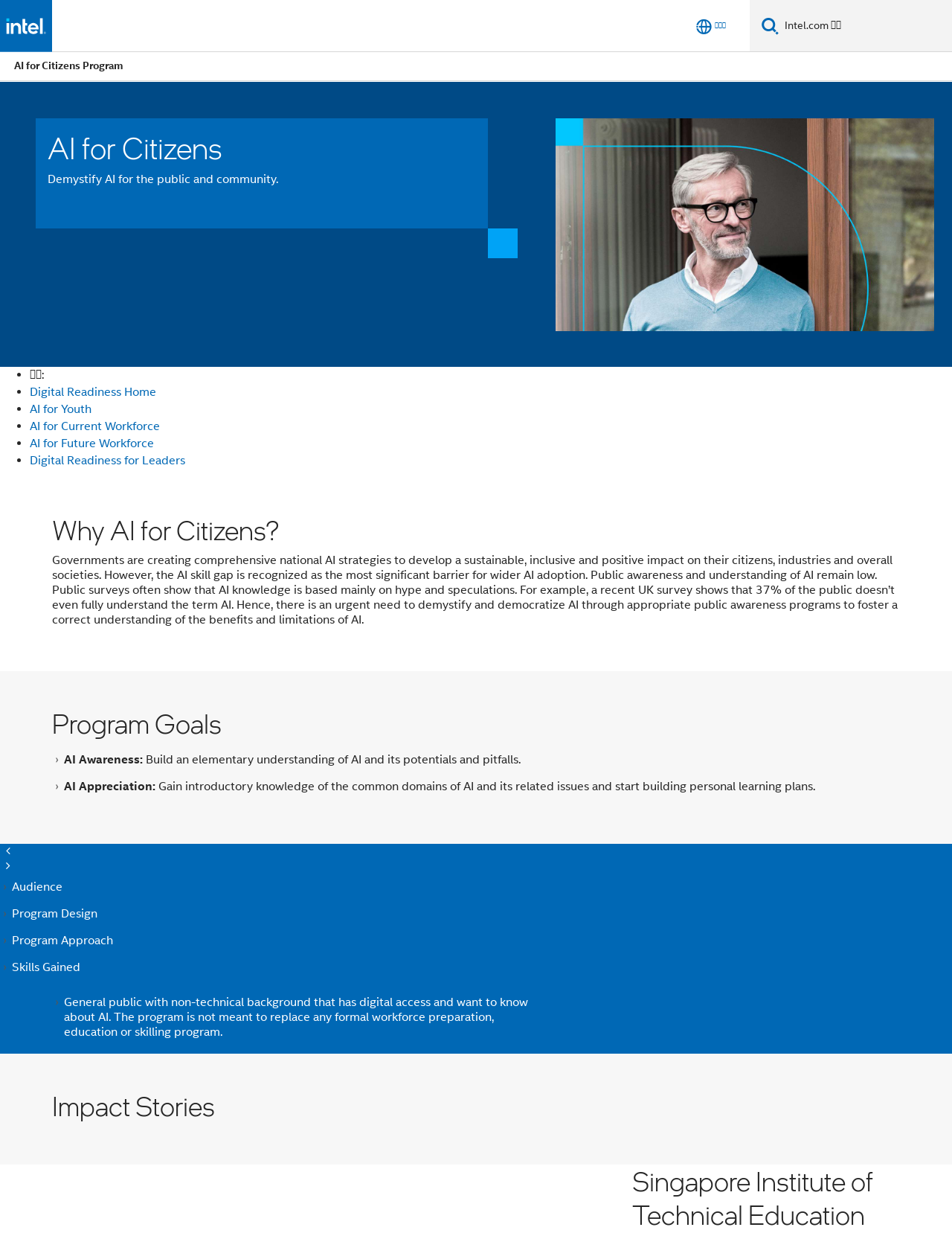Determine the bounding box coordinates for the region that must be clicked to execute the following instruction: "View the Audience tab".

[0.012, 0.708, 0.066, 0.73]